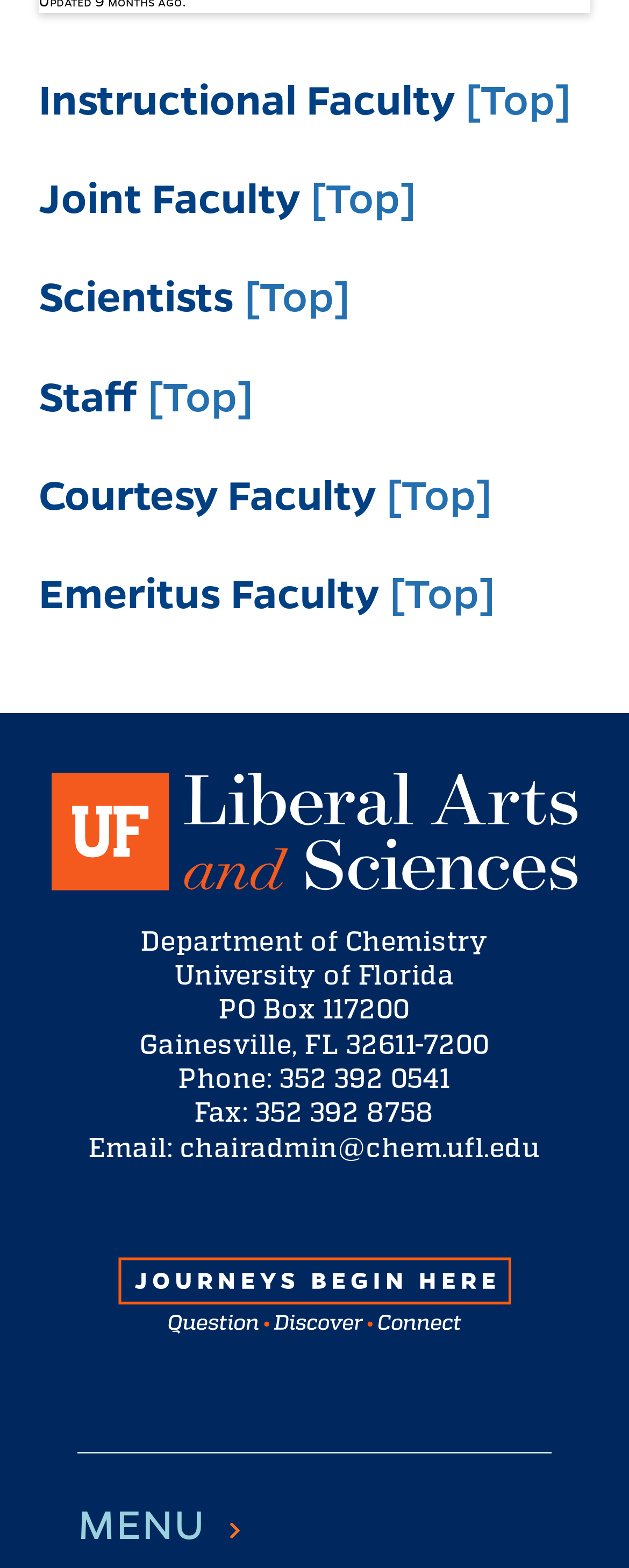Find the bounding box coordinates of the element to click in order to complete the given instruction: "Open link in new tab."

[0.082, 0.487, 0.918, 0.573]